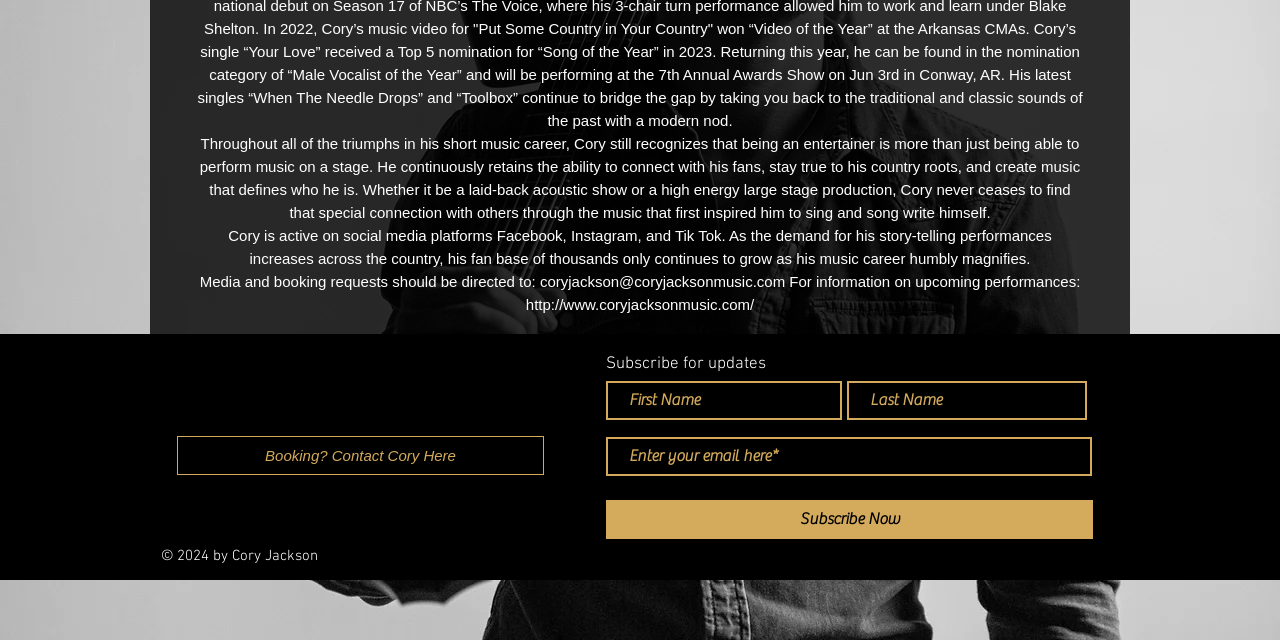Based on the element description Booking? Contact Cory Here, identify the bounding box of the UI element in the given webpage screenshot. The coordinates should be in the format (top-left x, top-left y, bottom-right x, bottom-right y) and must be between 0 and 1.

[0.138, 0.681, 0.425, 0.742]